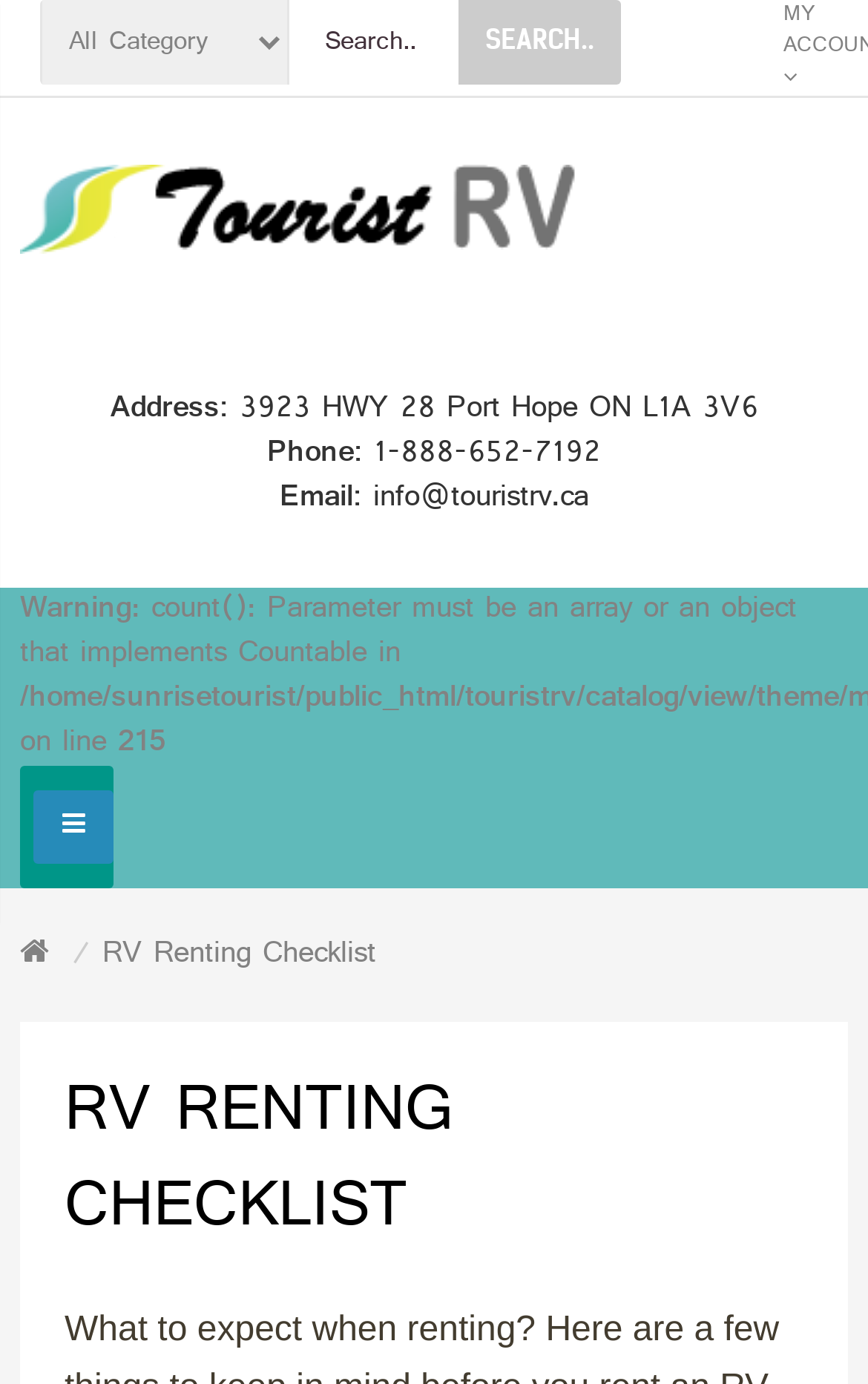Extract the main title from the webpage and generate its text.

RV RENTING CHECKLIST